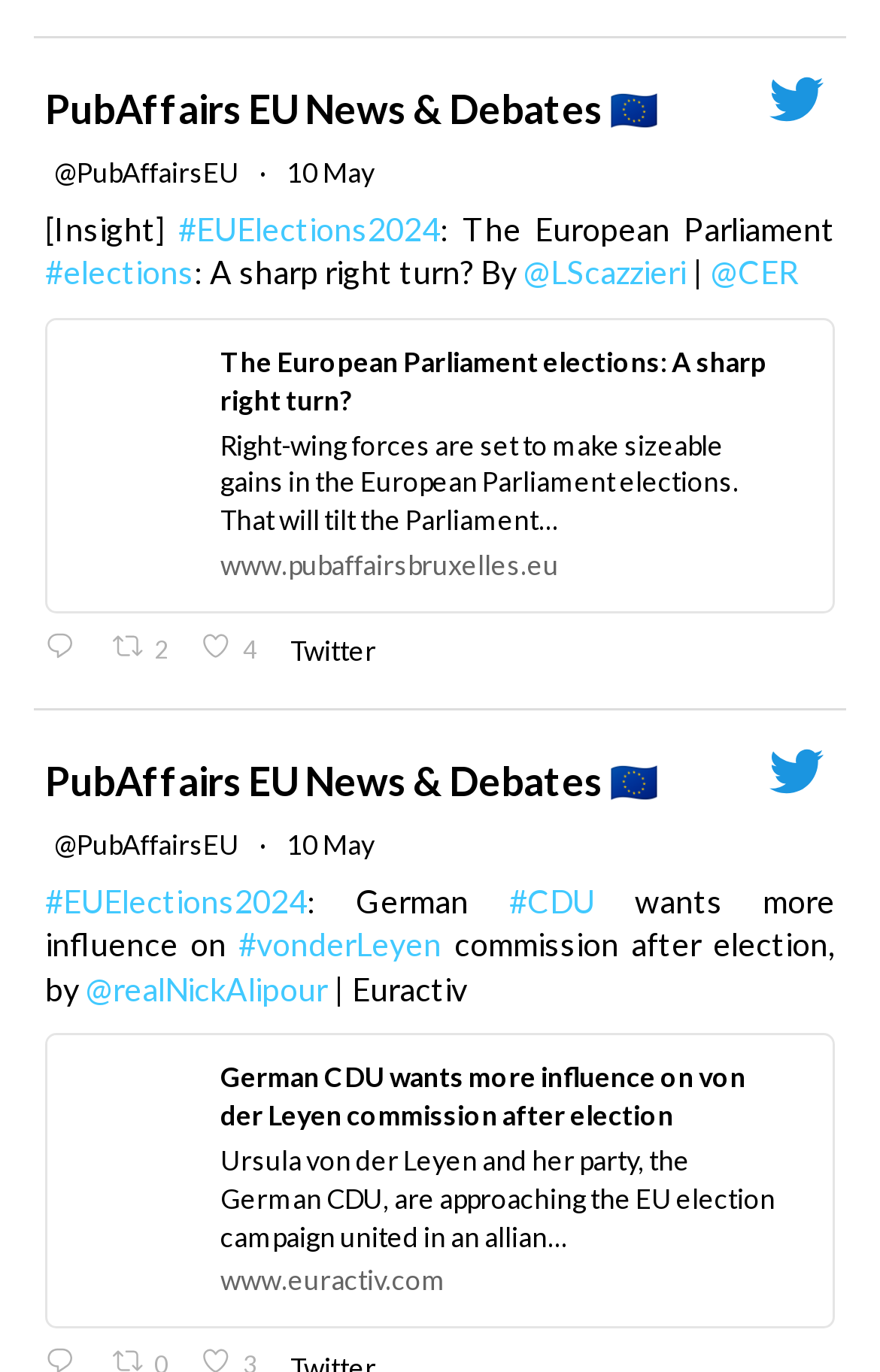Locate the bounding box coordinates for the element described below: "Twitter 1788870223984001159". The coordinates must be four float values between 0 and 1, formatted as [left, top, right, bottom].

[0.317, 0.481, 0.458, 0.511]